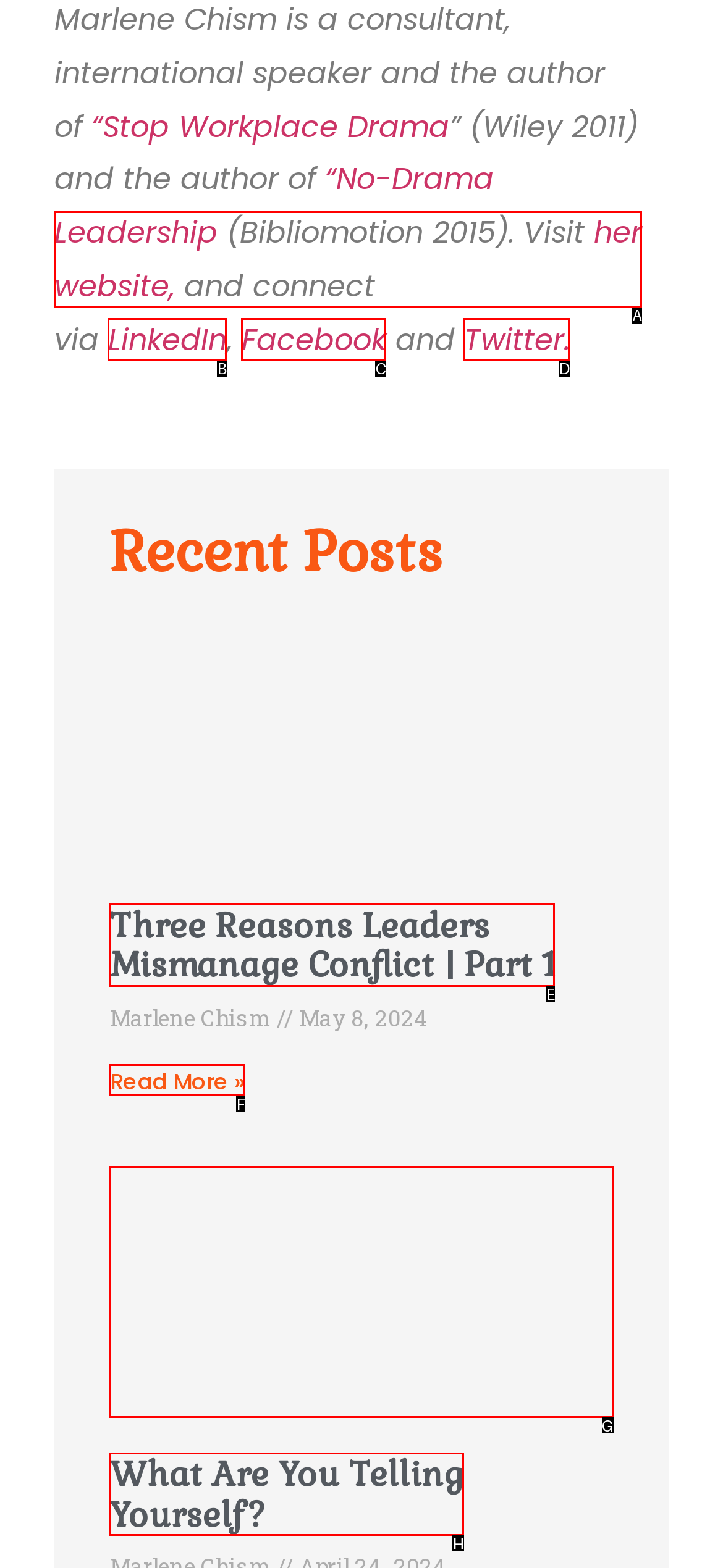Find the HTML element that matches the description provided: her website,
Answer using the corresponding option letter.

A